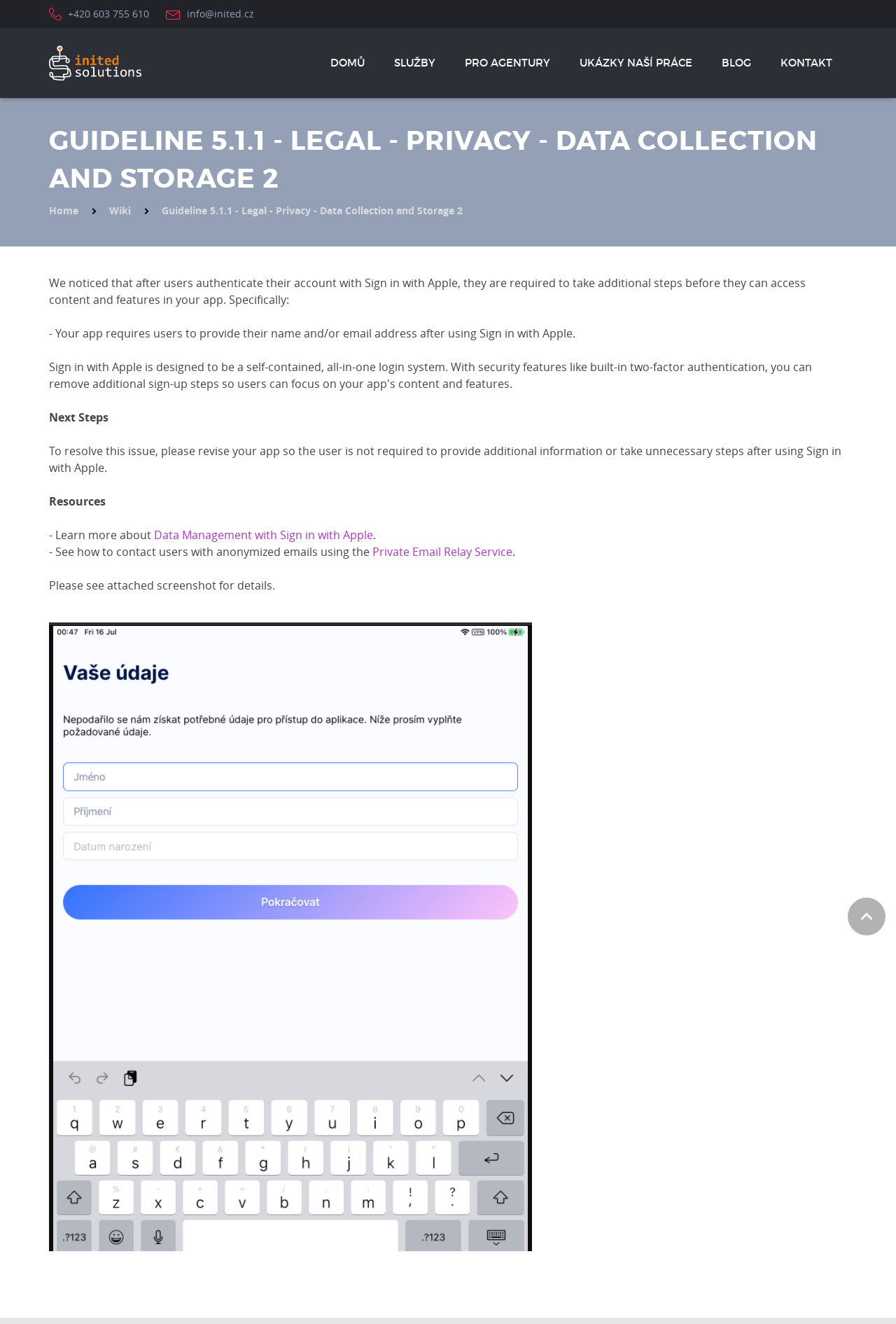Can you show the bounding box coordinates of the region to click on to complete the task described in the instruction: "Go to the DOMŮ page"?

[0.352, 0.034, 0.423, 0.061]